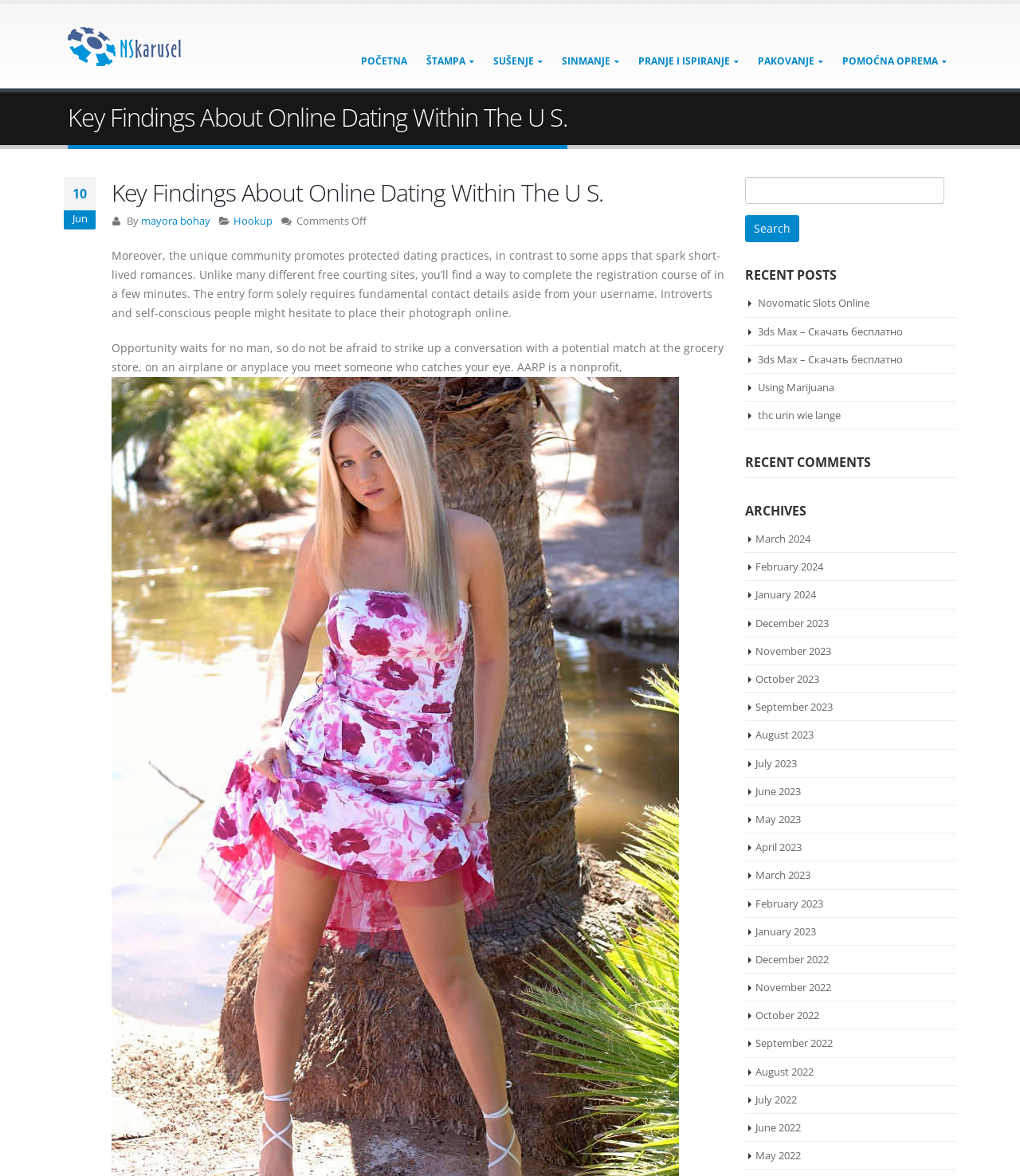Provide the bounding box coordinates of the area you need to click to execute the following instruction: "Read recent posts".

[0.73, 0.226, 0.938, 0.241]